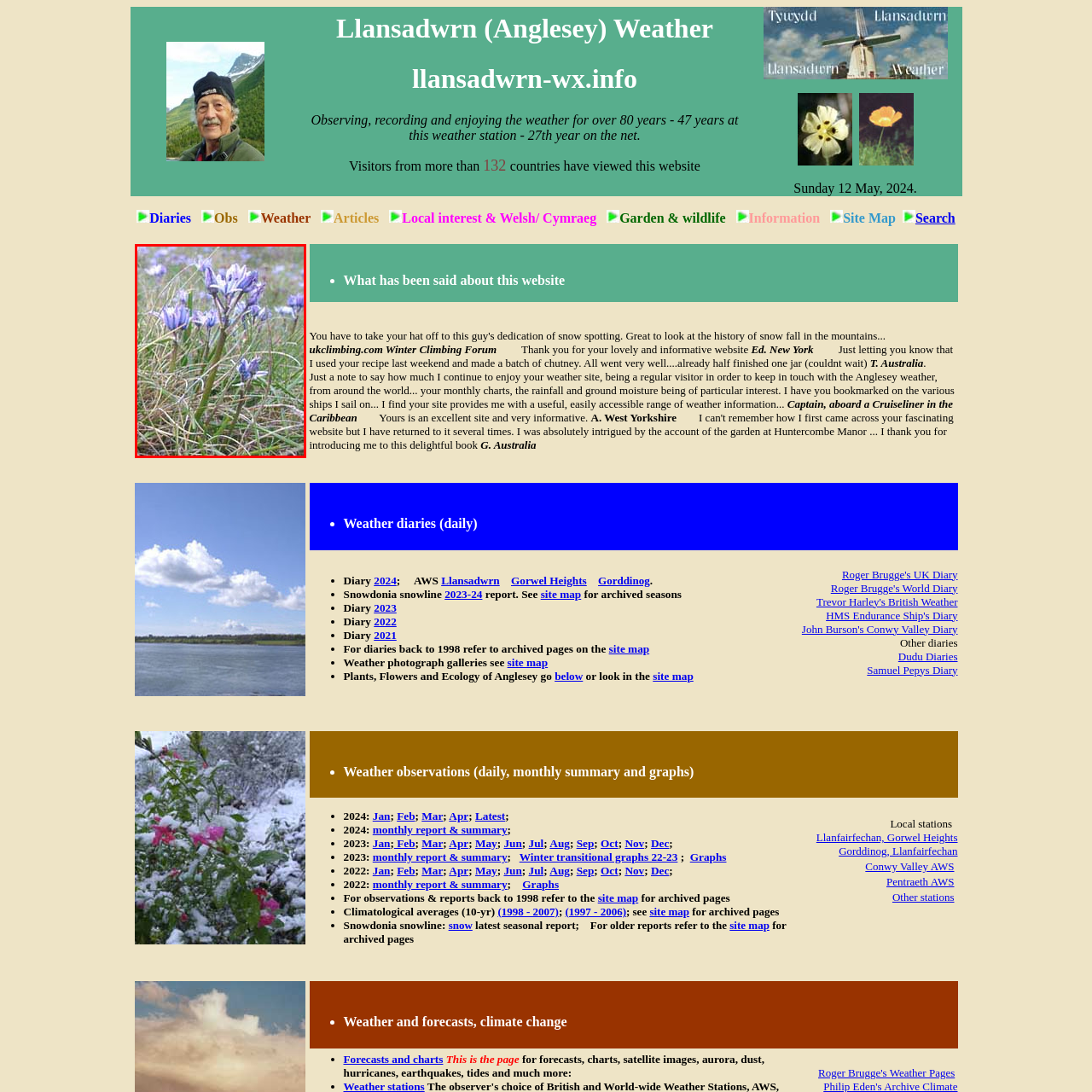Check the section outlined in red, Where was the photograph taken? Please reply with a single word or phrase.

Trwyn Eilian